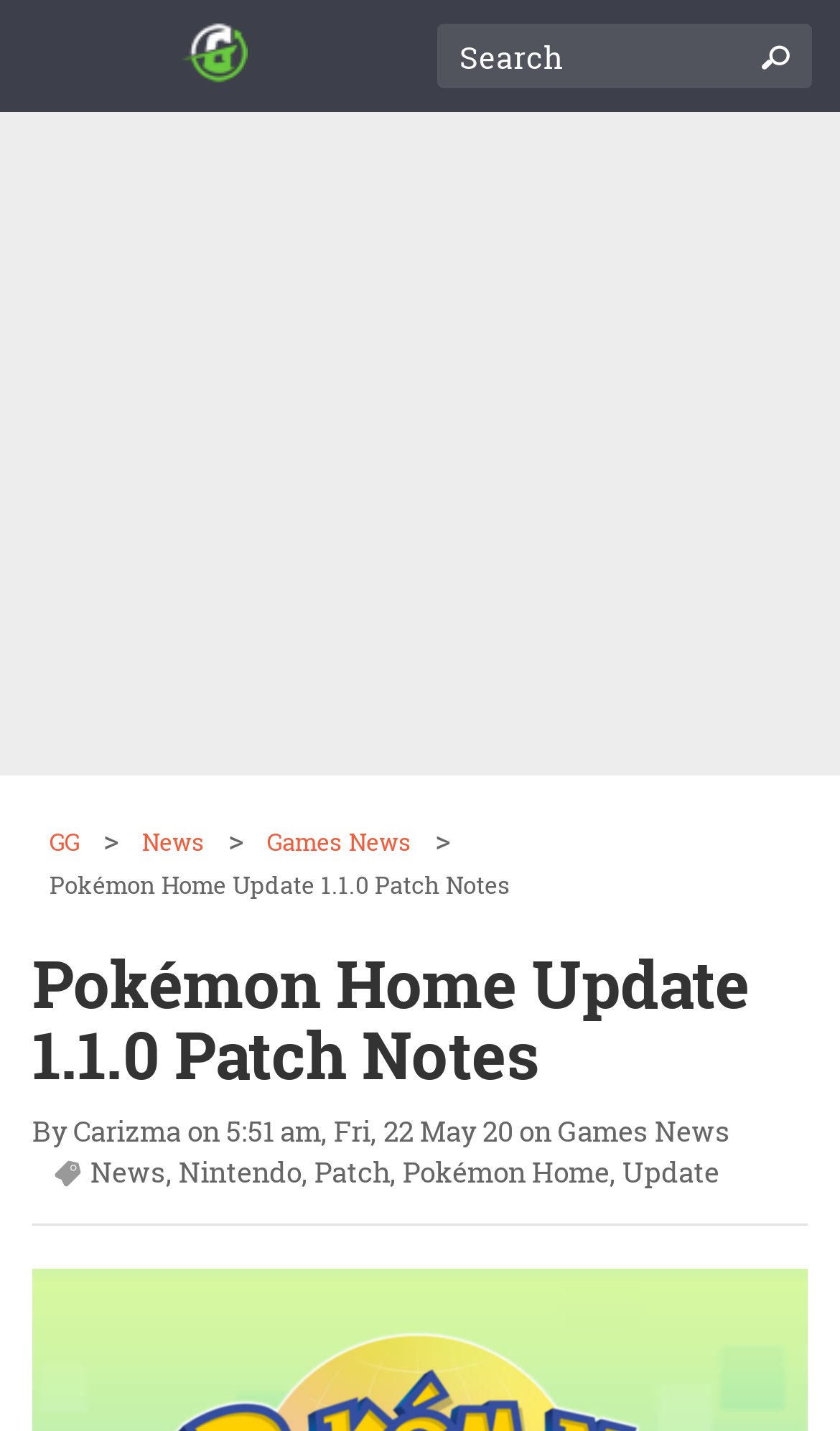Can you determine the main header of this webpage?

Pokémon Home Update 1.1.0 Patch Notes